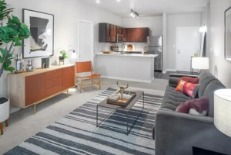Give a comprehensive caption for the image.

This image showcases a modern living room design within the Kearney Plaza apartments, featuring a stylish and inviting atmosphere. The room is characterized by a contemporary aesthetic, highlighted by a cozy gray sofa adorned with colorful throw pillows. A large area rug with a striped pattern anchors the space, adding texture and warmth.

In the background, a modern kitchen can be glimpsed, featuring rich, dark cabinetry and sleek countertops, which enhance the overall elegance of the setting. A light wooden sideboard against the wall complements the furniture, while a stylish chair adds to the seating area. Lush greenery from a potted plant brings a refreshing touch to the decor, contributing to the apartment's bright and airy feel. 

The thoughtfully arranged furnishings and decorative elements invite residents and guests alike to relax and enjoy the comfortable living space, making it an ideal environment for both social gatherings and quiet evenings at home.